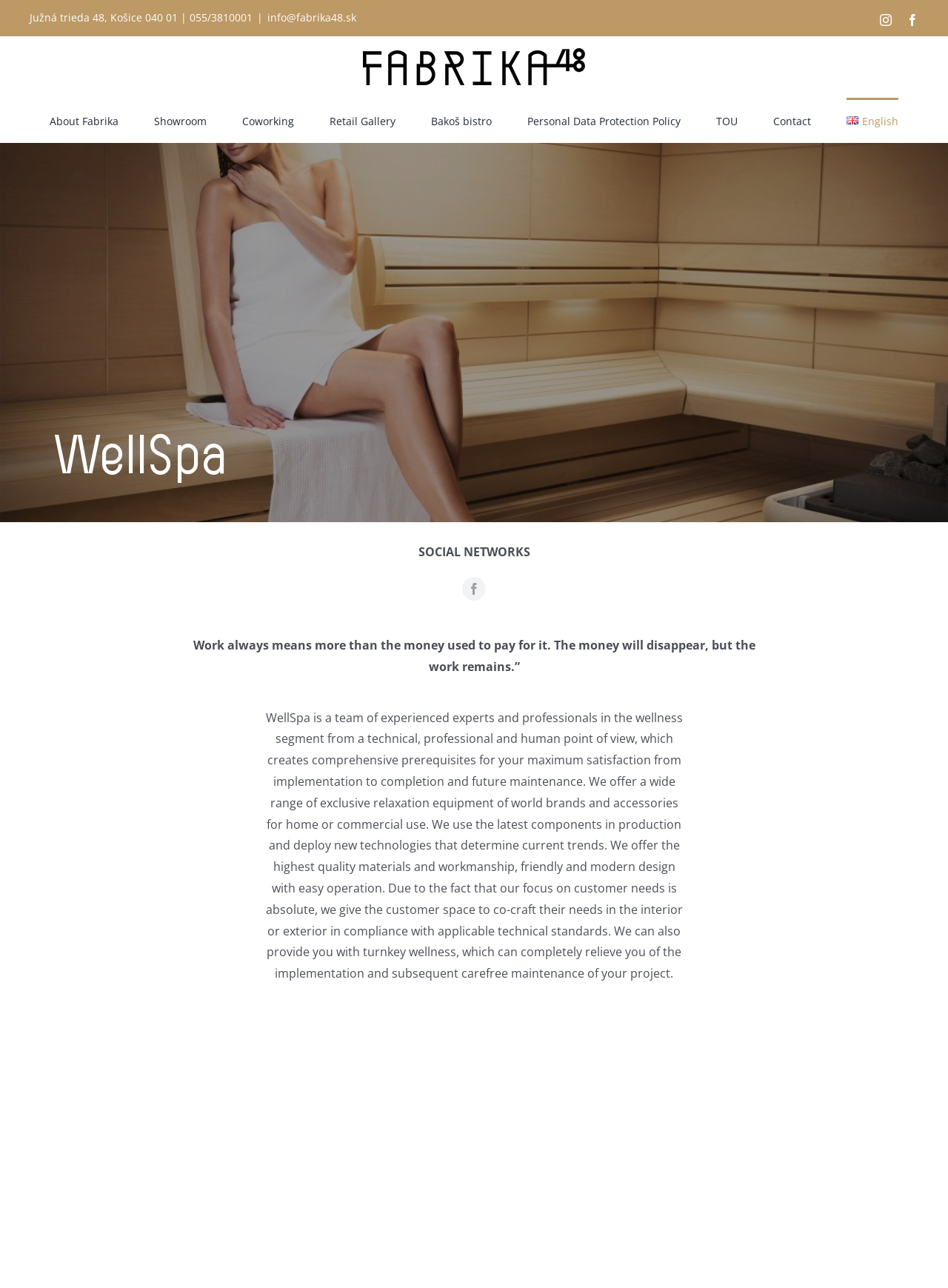Please specify the bounding box coordinates of the clickable section necessary to execute the following command: "Scroll to the top of the page".

[0.904, 0.716, 0.941, 0.736]